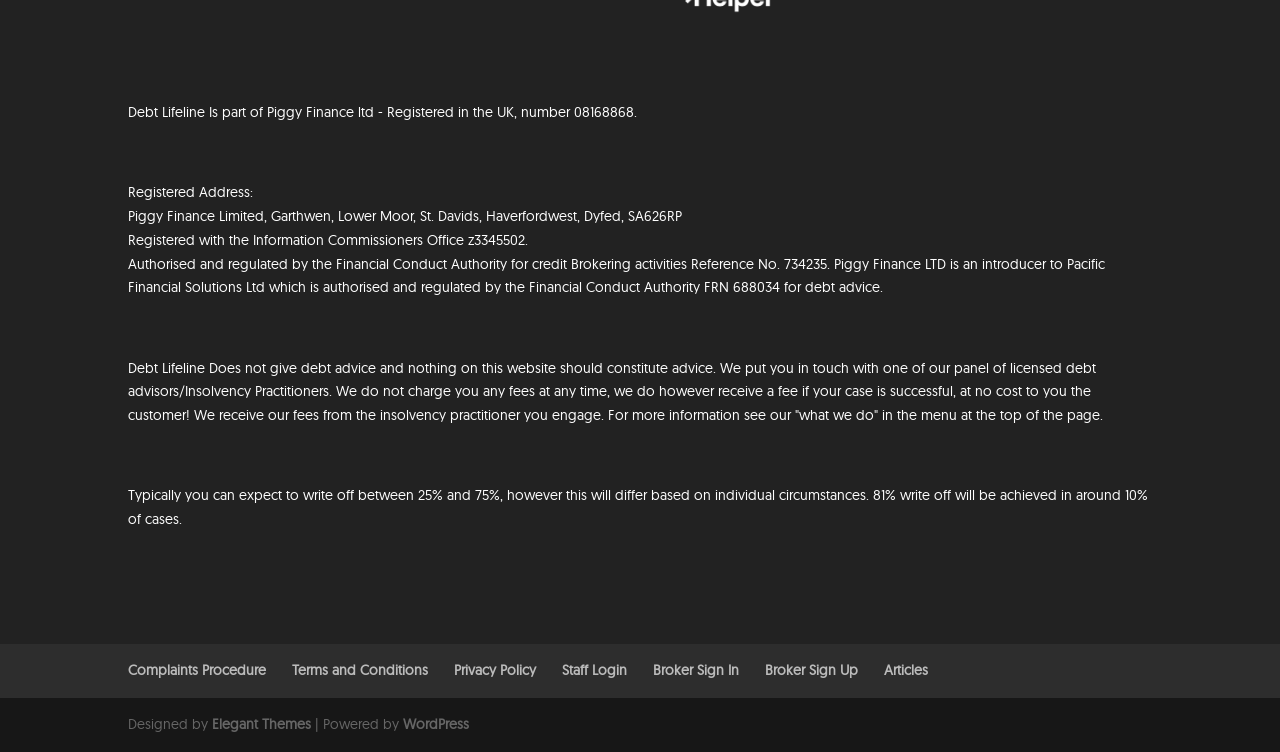Kindly provide the bounding box coordinates of the section you need to click on to fulfill the given instruction: "Read 'Complaints Procedure'".

[0.1, 0.88, 0.208, 0.904]